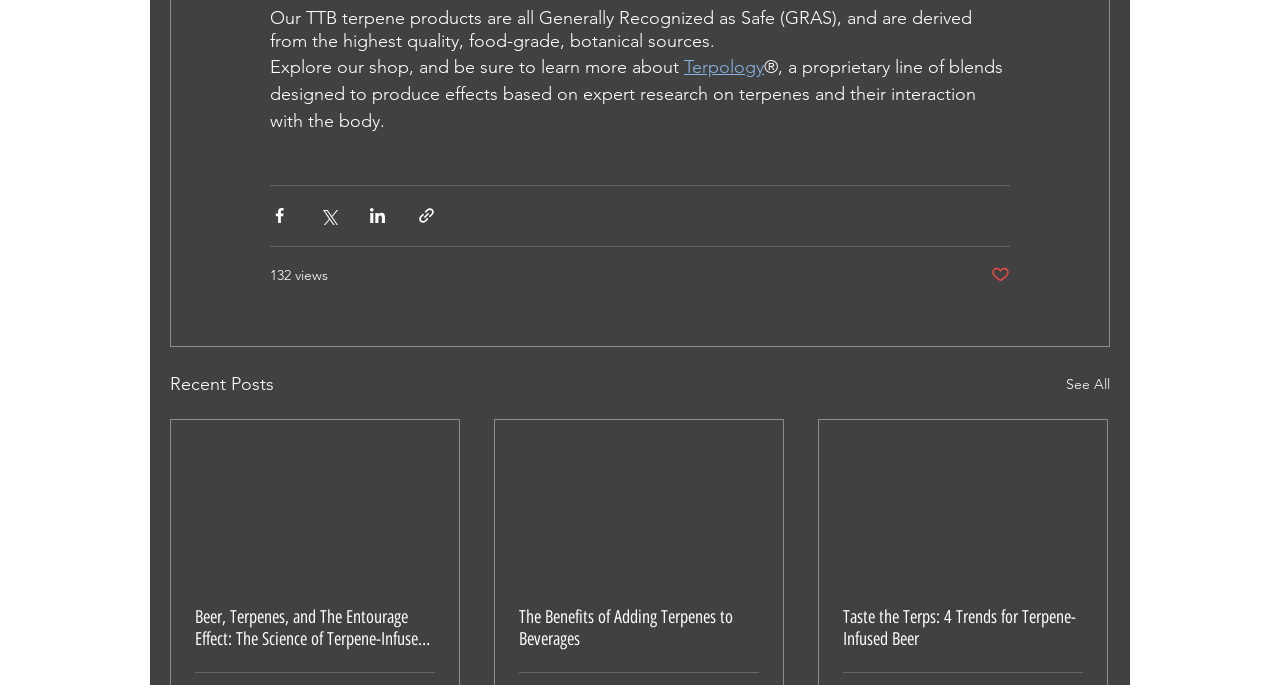Answer the question below using just one word or a short phrase: 
What is the topic of the first recent post?

Terpene-Infused Beer